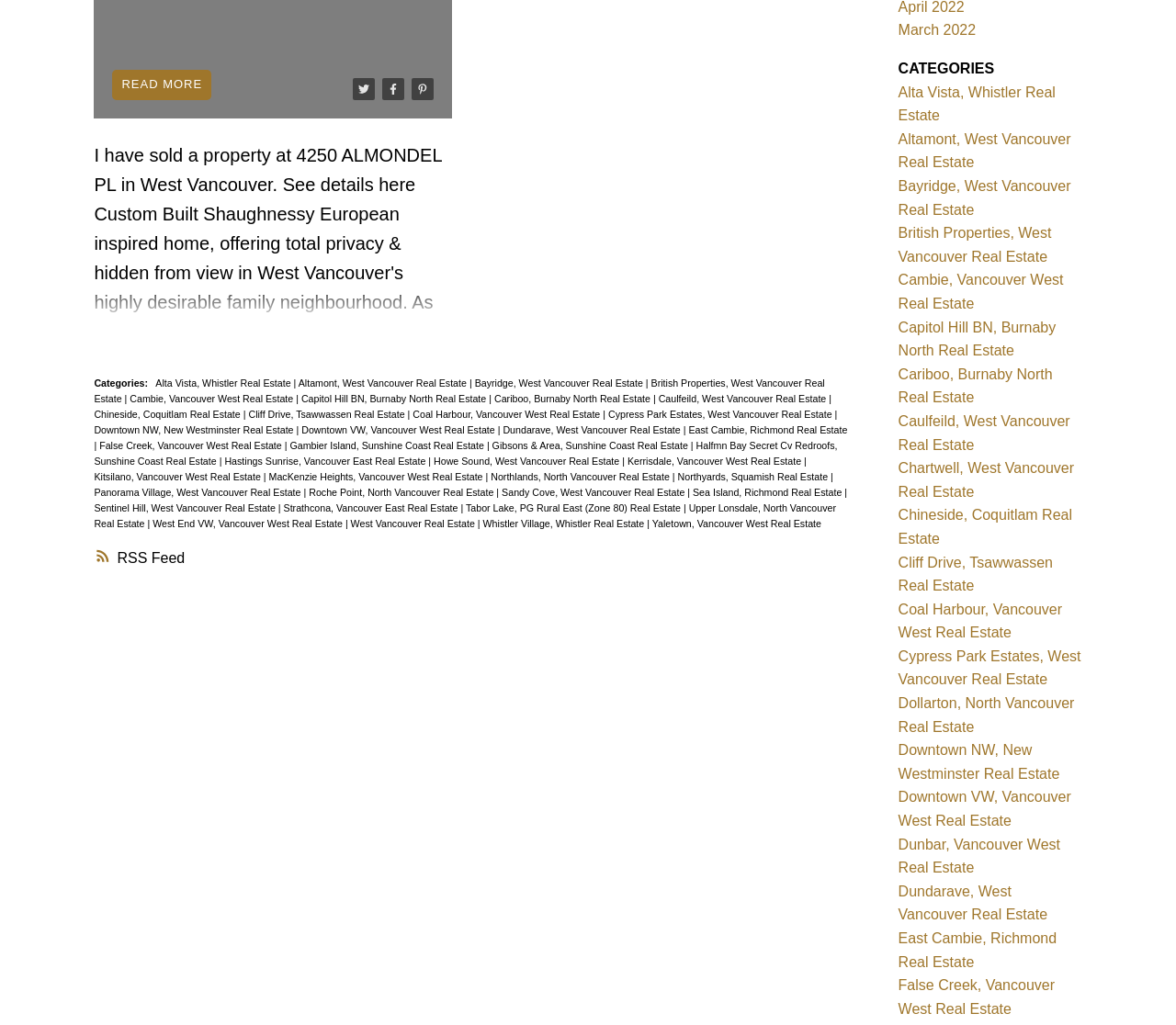Based on the image, please elaborate on the answer to the following question:
What is the text above the links under 'Categories:'?

The text above the links under 'Categories:' on the webpage is 'Categories:'. This can be determined by looking at the text above the links on the webpage.